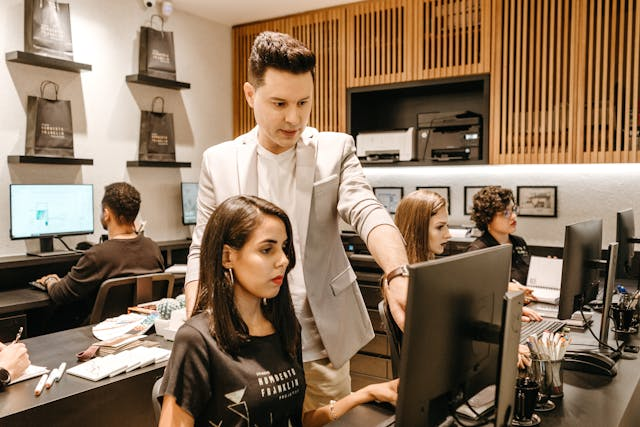Explain the details of the image you are viewing.

In a modern office environment, a professional interaction is taking place as a young man in a light-colored blazer offers guidance to a woman seated at a computer. The woman, focused on her screen, is dressed in a stylish black t-shirt that reads "Wonder Woman Financial," showcasing a professional yet trendy look. Behind them, two additional colleagues are engaged in their own work at adjacent desks, creating a dynamic atmosphere of collaboration. The office features a tasteful design with wooden accents and neatly arranged workspace items, emphasizing a contemporary and efficient workplace that enhances productivity and teamwork.